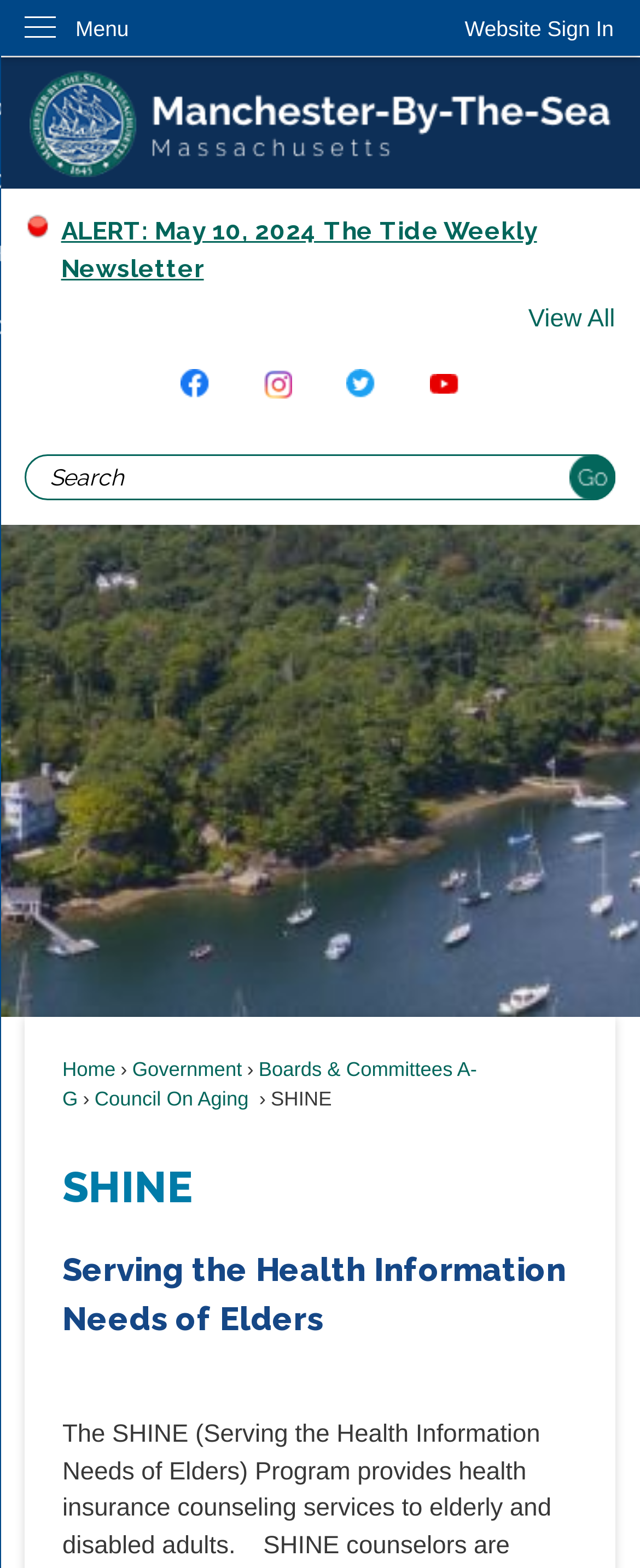How many links are there in the top navigation menu?
By examining the image, provide a one-word or phrase answer.

5